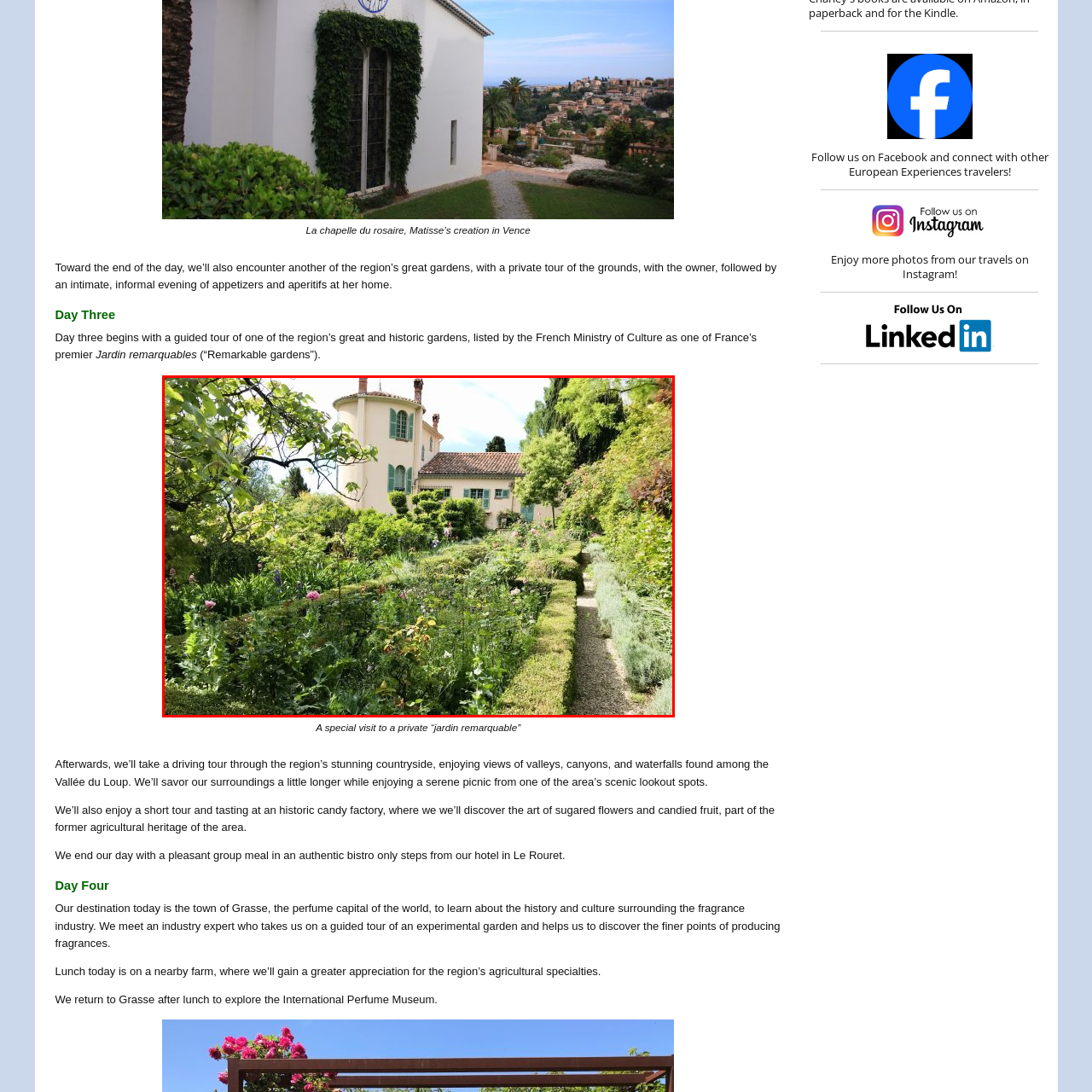What is the atmosphere of the setting?
Direct your attention to the image marked by the red bounding box and answer the question with a single word or phrase.

Tranquil